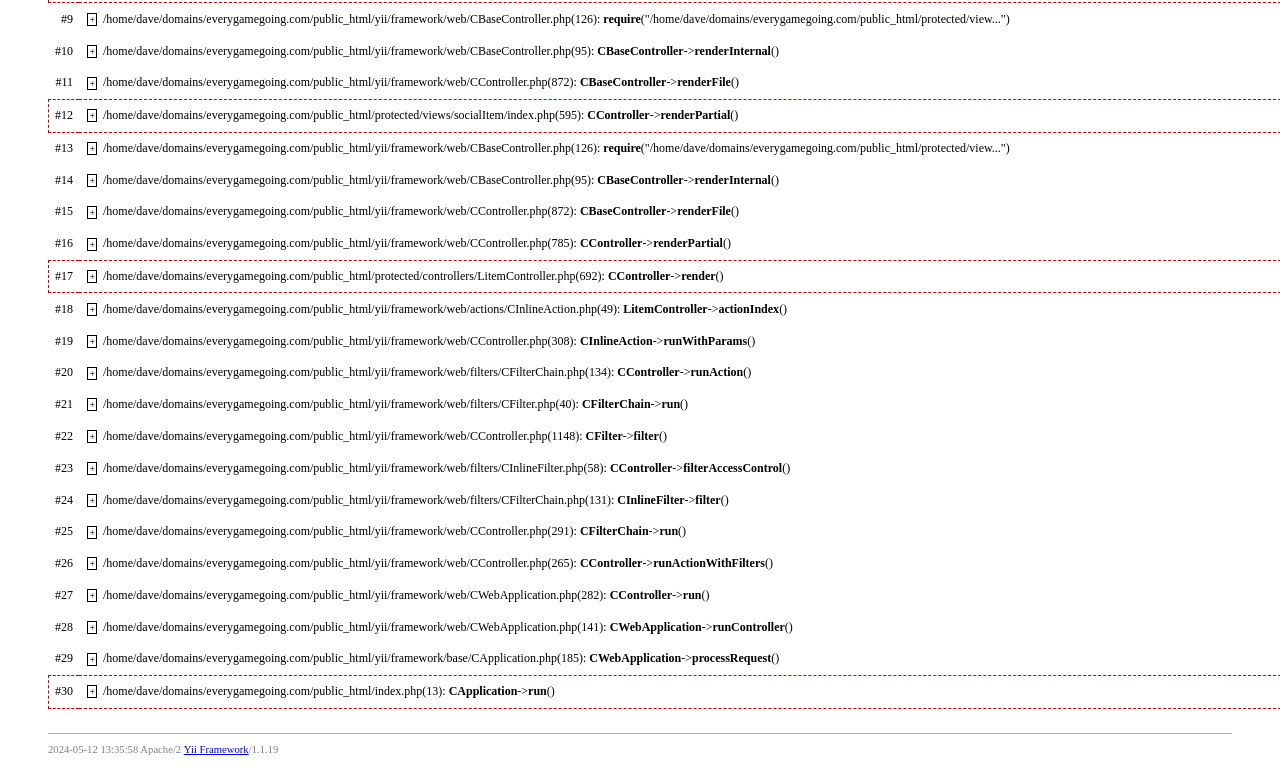Give a one-word or short phrase answer to the question: 
What is the purpose of the grid cells on the page?

Unknown